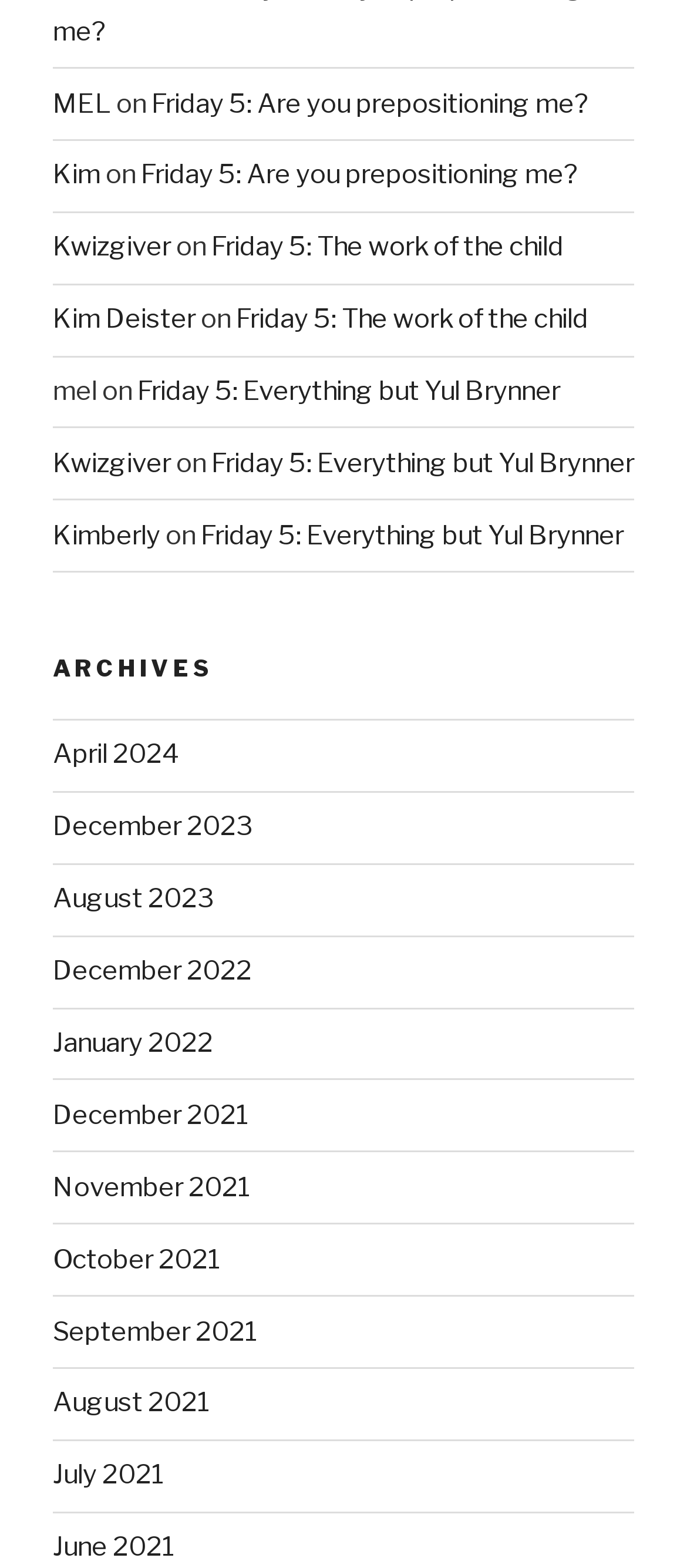Pinpoint the bounding box coordinates of the clickable element to carry out the following instruction: "Click on the menu."

None